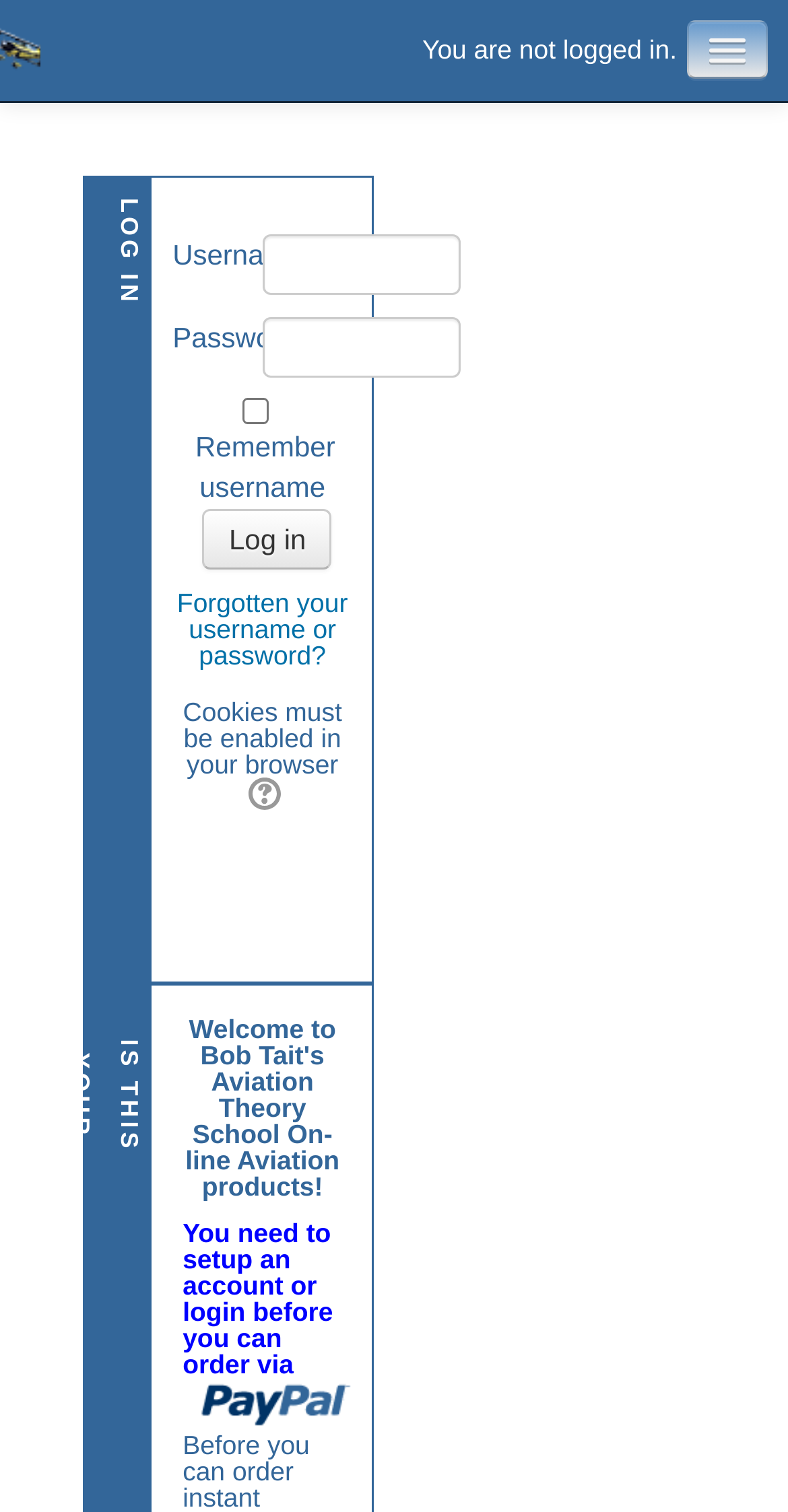Could you highlight the region that needs to be clicked to execute the instruction: "Click the 'Forgotten your username or password?' link"?

[0.225, 0.389, 0.441, 0.443]